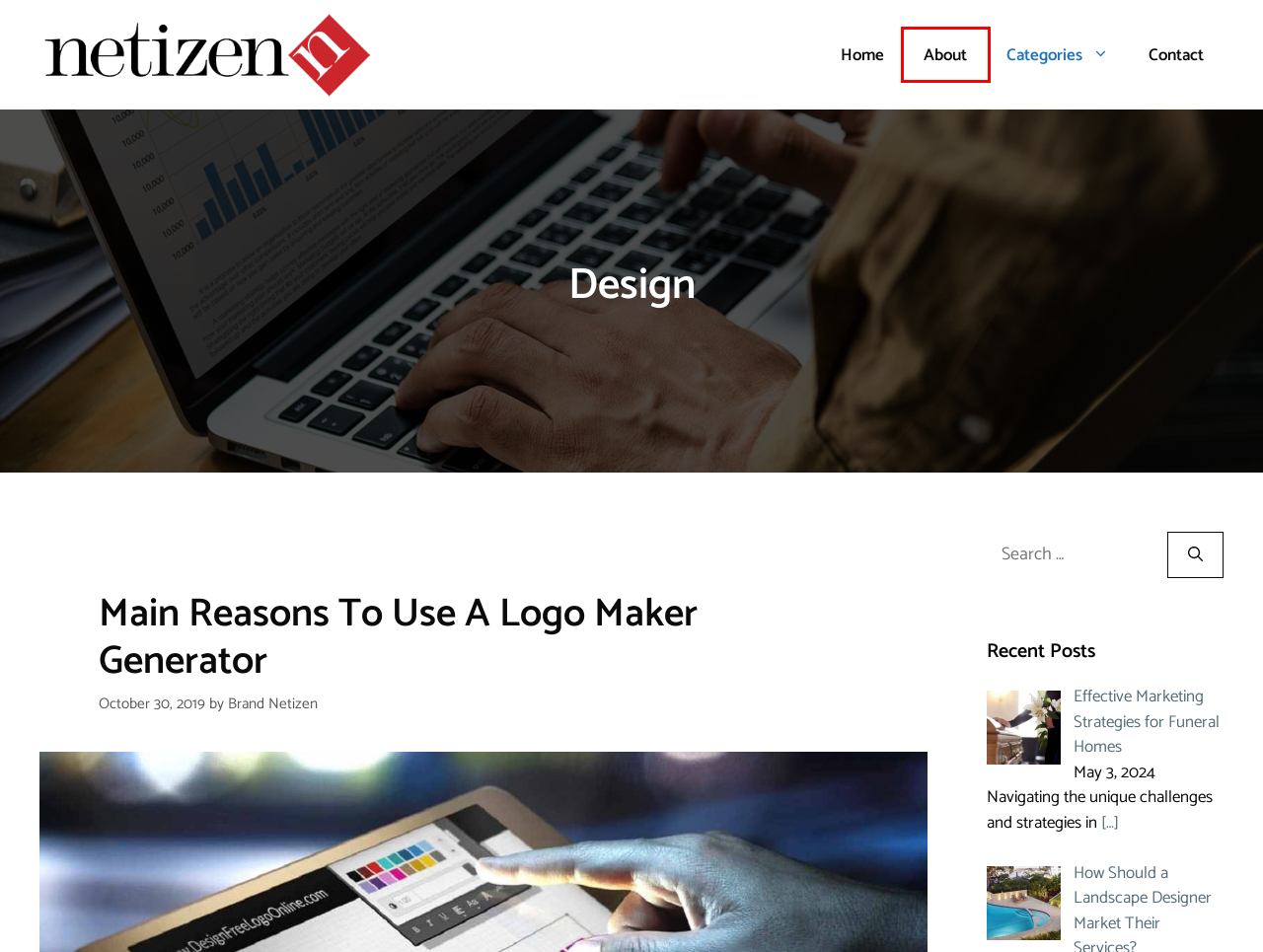You are given a webpage screenshot where a red bounding box highlights an element. Determine the most fitting webpage description for the new page that loads after clicking the element within the red bounding box. Here are the candidates:
A. Website Development – Brand Netizen
B. About – Brand Netizen
C. Digital Marketing – Brand Netizen
D. Brand Netizen – Brand Netizen
E. Brand Netizen – Digital Design & Marketing
F. Effective Marketing Strategies for Funeral Homes – Brand Netizen
G. Contact – Brand Netizen
H. Main Reasons To Use A Logo Maker Generator – Brand Netizen

B